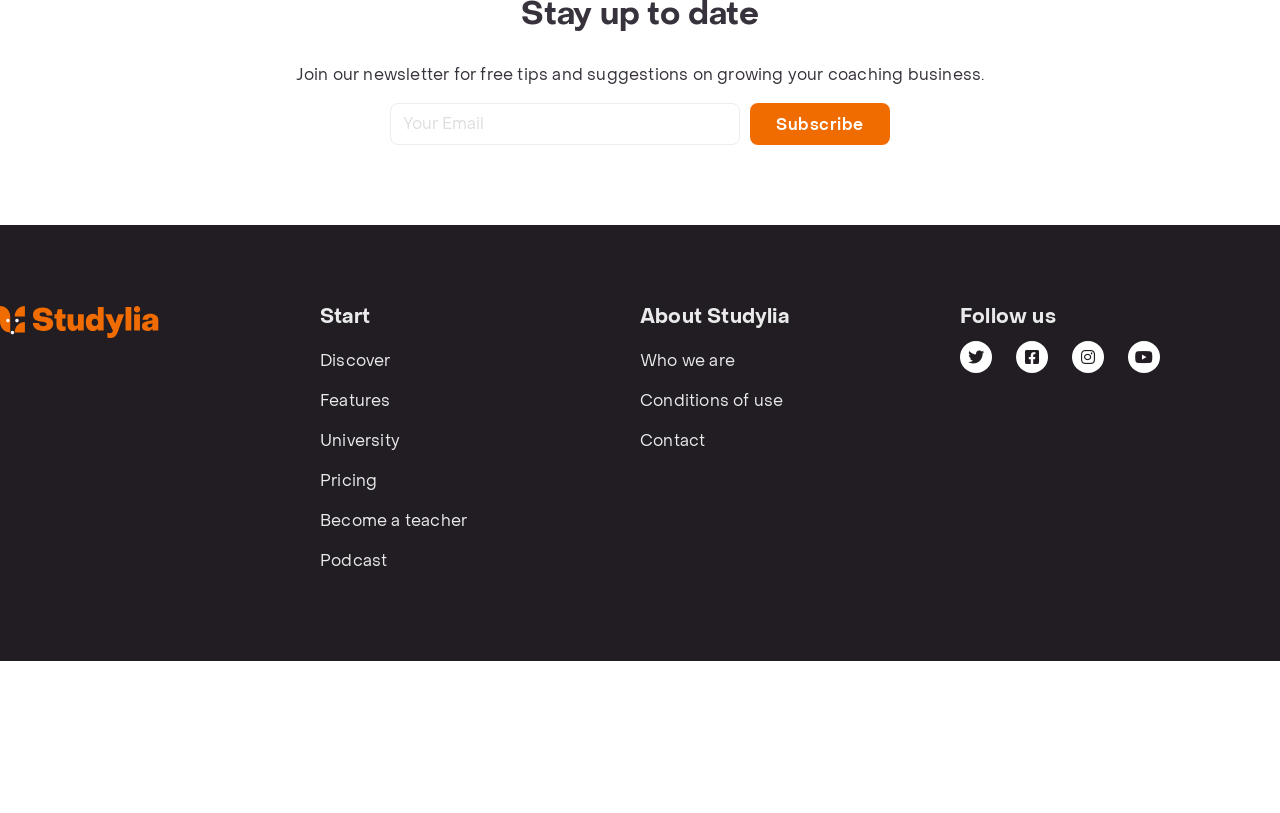Locate the bounding box coordinates of the element's region that should be clicked to carry out the following instruction: "Subscribe to the newsletter". The coordinates need to be four float numbers between 0 and 1, i.e., [left, top, right, bottom].

[0.586, 0.127, 0.695, 0.179]